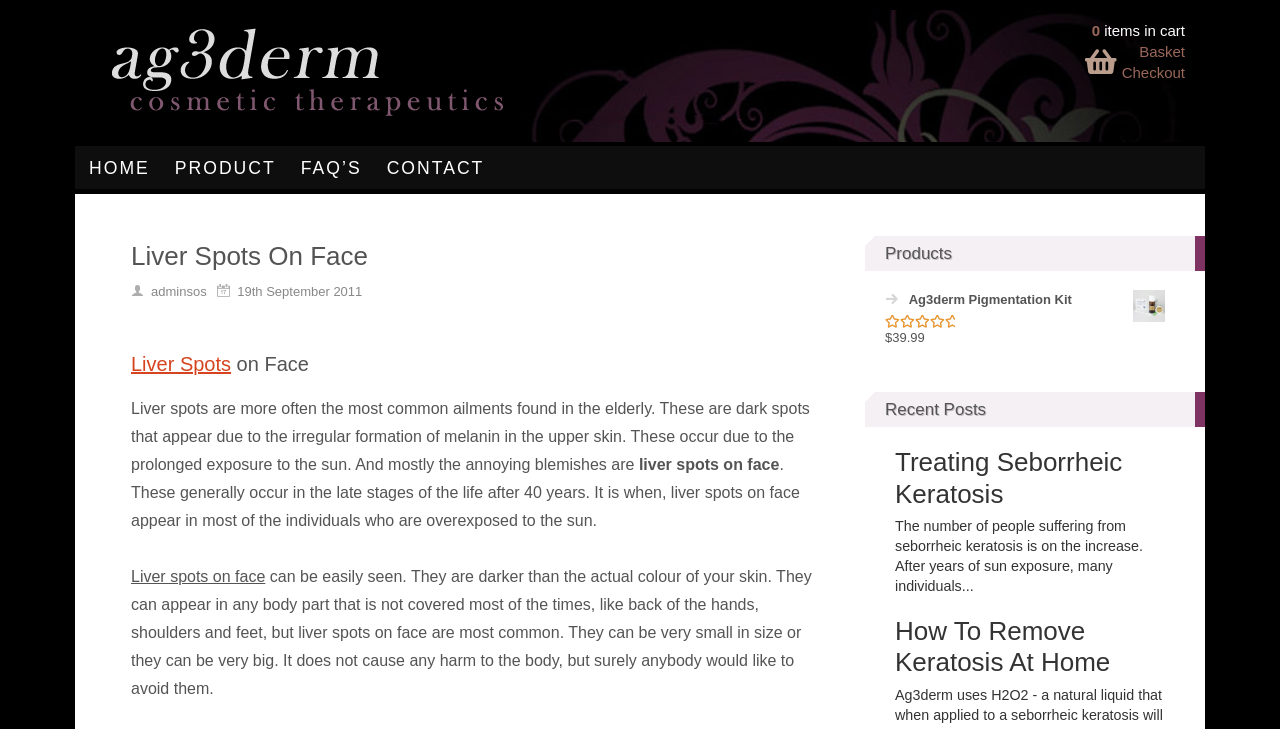Respond concisely with one word or phrase to the following query:
What is the price of Ag3derm Pigmentation Kit?

$39.99